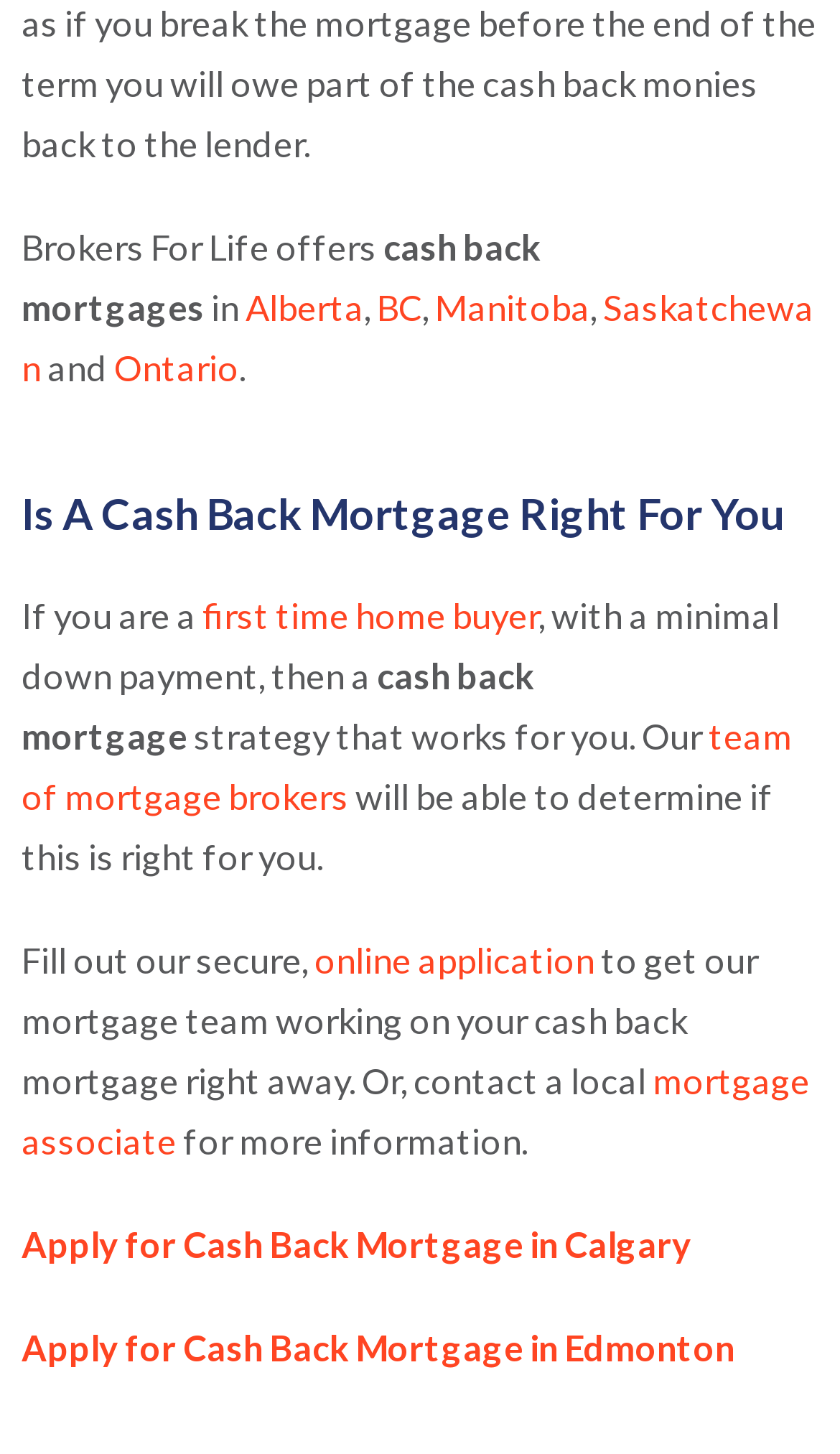Identify the bounding box coordinates of the area that should be clicked in order to complete the given instruction: "Get information for first time home buyers". The bounding box coordinates should be four float numbers between 0 and 1, i.e., [left, top, right, bottom].

[0.241, 0.409, 0.641, 0.437]